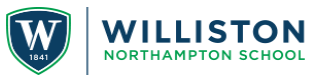What year is inscribed at the base of the logo?
Use the screenshot to answer the question with a single word or phrase.

1841